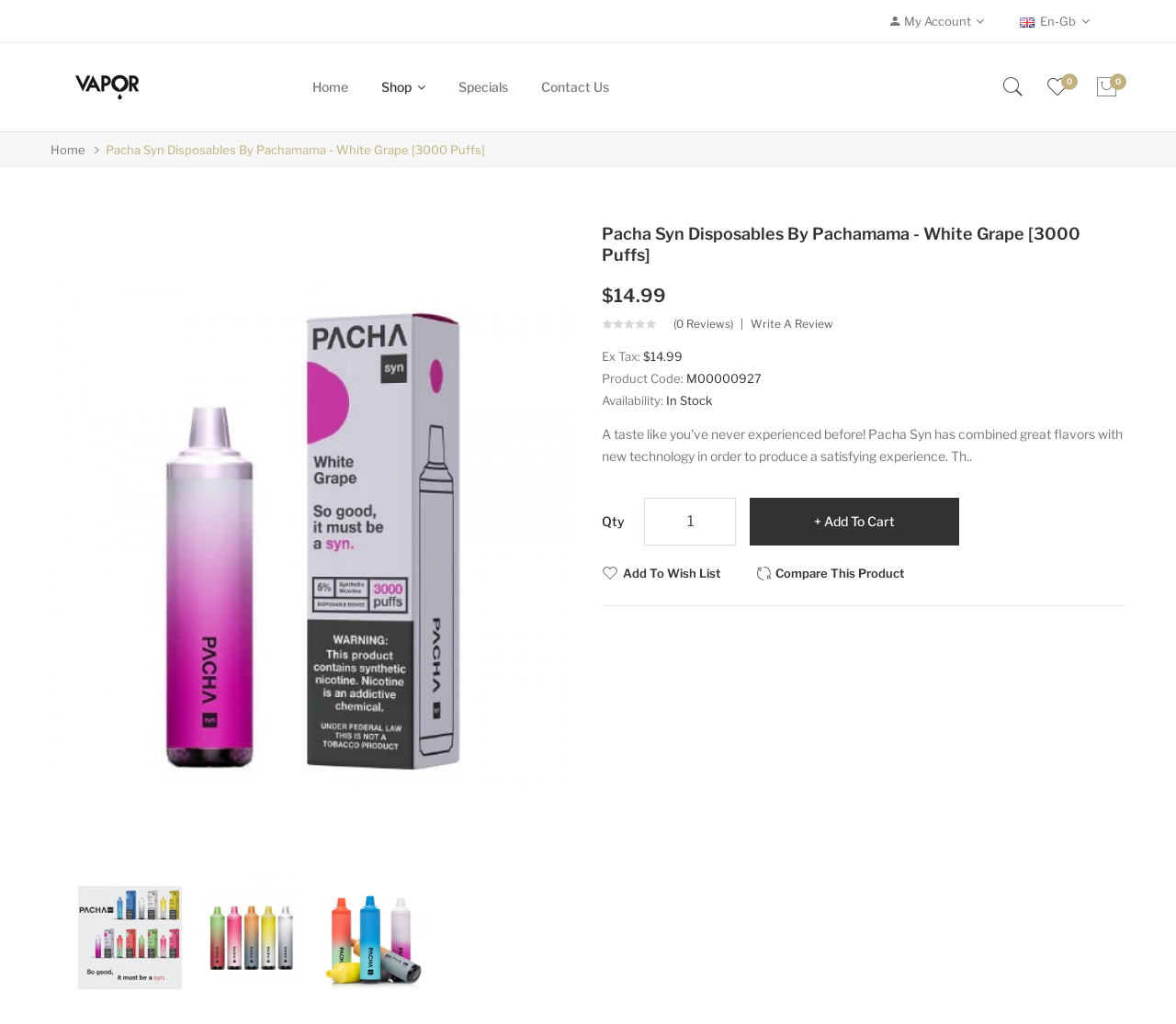Highlight the bounding box coordinates of the element that should be clicked to carry out the following instruction: "Select the English language option". The coordinates must be given as four float numbers ranging from 0 to 1, i.e., [left, top, right, bottom].

[0.867, 0.0, 0.927, 0.041]